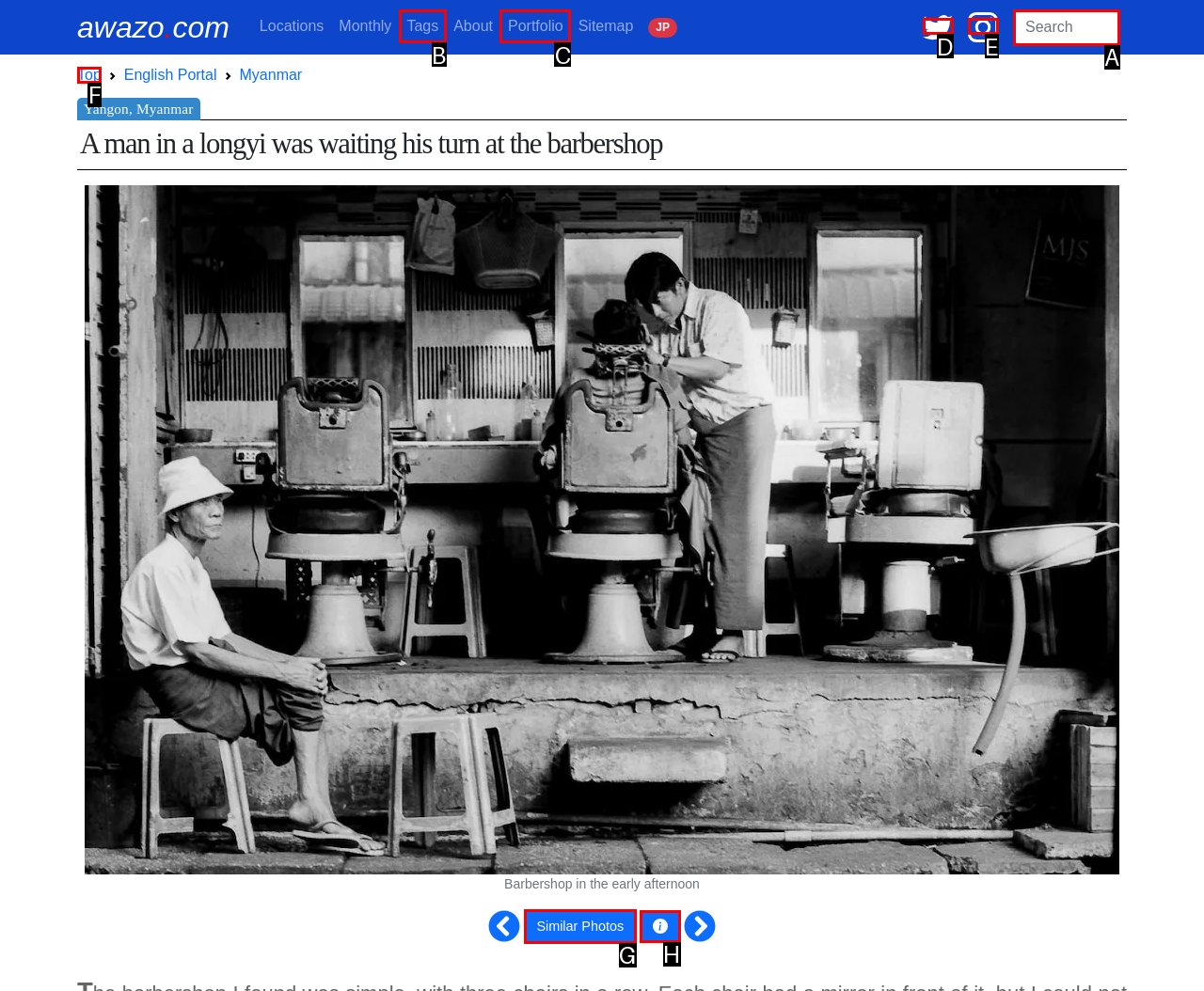For the task: View Photo Information, specify the letter of the option that should be clicked. Answer with the letter only.

H